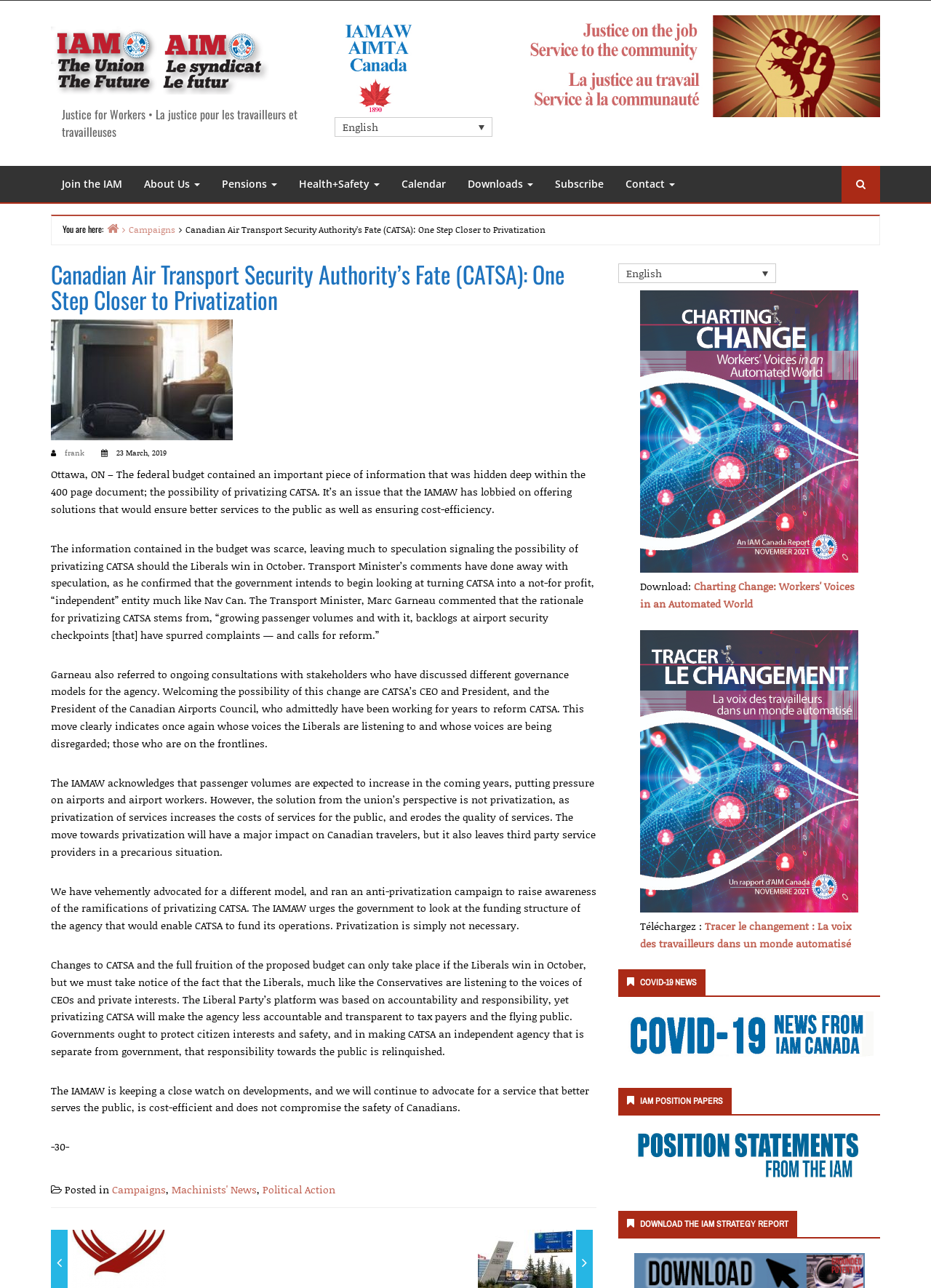Illustrate the webpage with a detailed description.

This webpage is about the Canadian Air Transport Security Authority's (CATSA) potential privatization. At the top, there is a logo and a link to "IAMAW" (International Association of Machinists and Aerospace Workers). Below that, there is a heading that reads "Justice for Workers • La justice pour les travailleurs et travailleuses" in both English and French.

To the right of the logo, there is a sidebar with an image and a list of links, including "English" and other language options. Below that, there is a navigation menu with links to various sections of the website, such as "Join the IAM", "About Us", "Pensions", and "Health+Safety".

The main content of the webpage is an article about CATSA's potential privatization. The article is divided into several paragraphs, with headings and subheadings. The text discusses the implications of privatizing CATSA, including the potential impact on Canadian travelers and airport workers. The article also mentions the IAMAW's opposition to privatization and their advocacy for a different model.

Below the article, there are several links to related topics, including "Campaigns", "Machinists' News", and "Political Action". There is also a section with two figures, each with a link to download a report, one in English and one in French.

To the right of the main content, there is a secondary sidebar with links to various resources, including COVID-19 news, IAM position papers, and a strategy report.